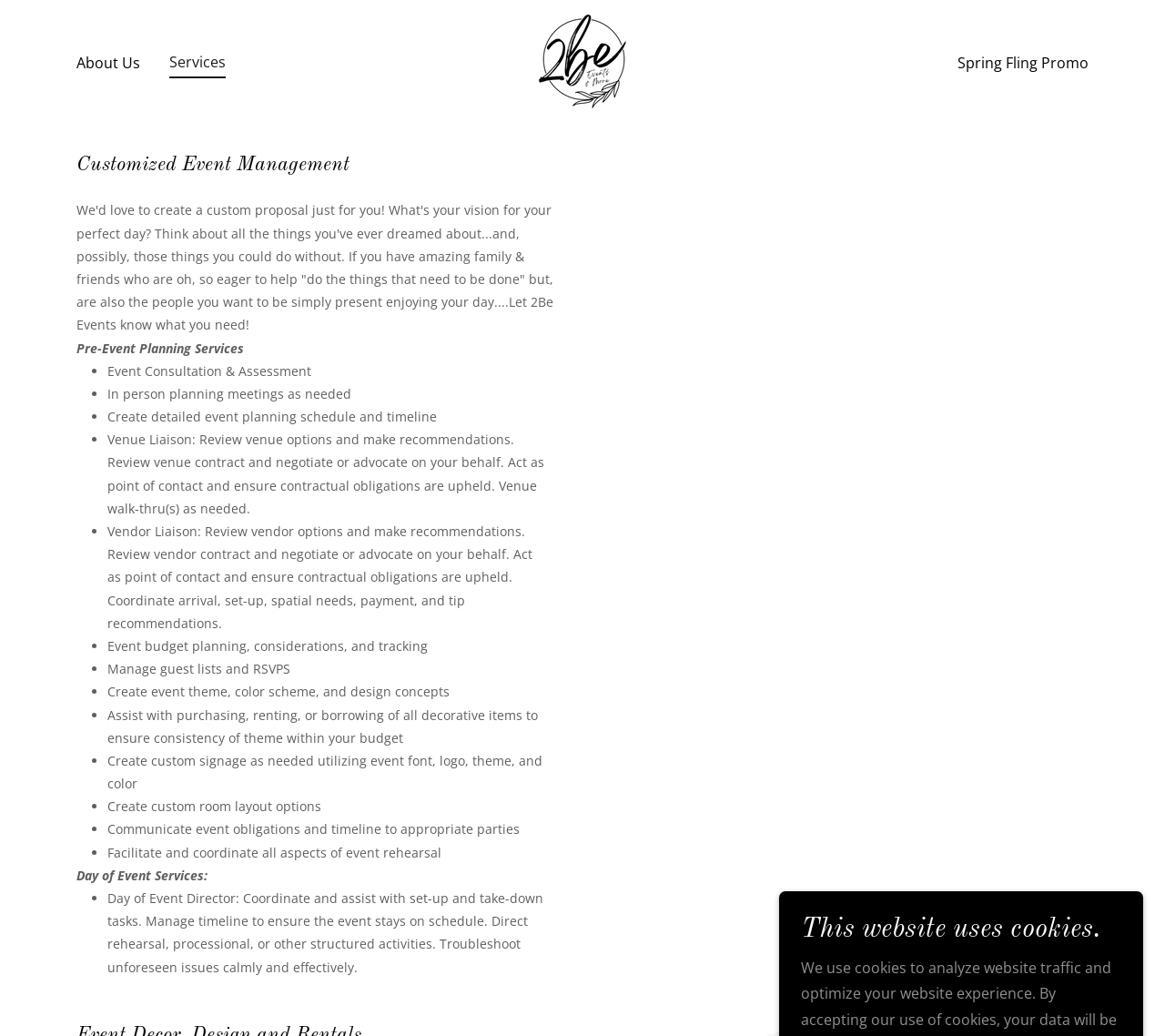What is the benefit of having 2b Events create a custom proposal?
Examine the webpage screenshot and provide an in-depth answer to the question.

The benefit of having 2b Events create a custom proposal can be inferred from the text on the webpage, which mentions that they will create a custom proposal based on the client's vision and needs, implying that it will be tailored to the client's specific requirements.